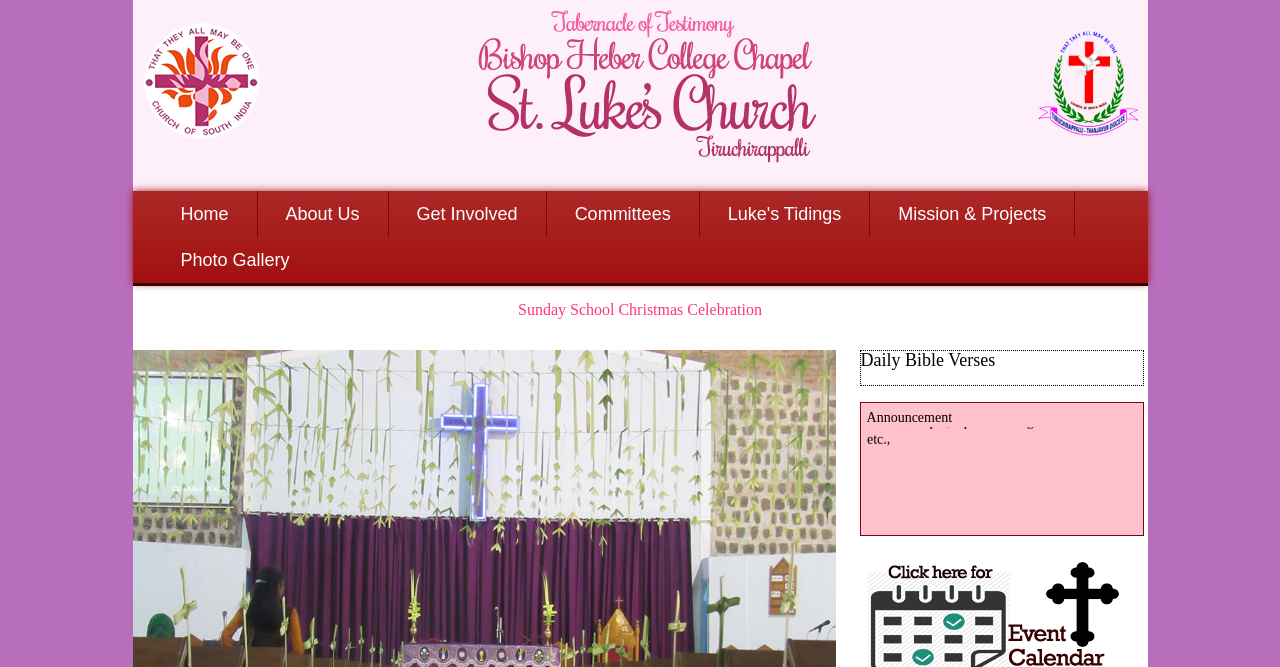Using the webpage screenshot, locate the HTML element that fits the following description and provide its bounding box: "Photo Gallery".

[0.119, 0.355, 0.248, 0.424]